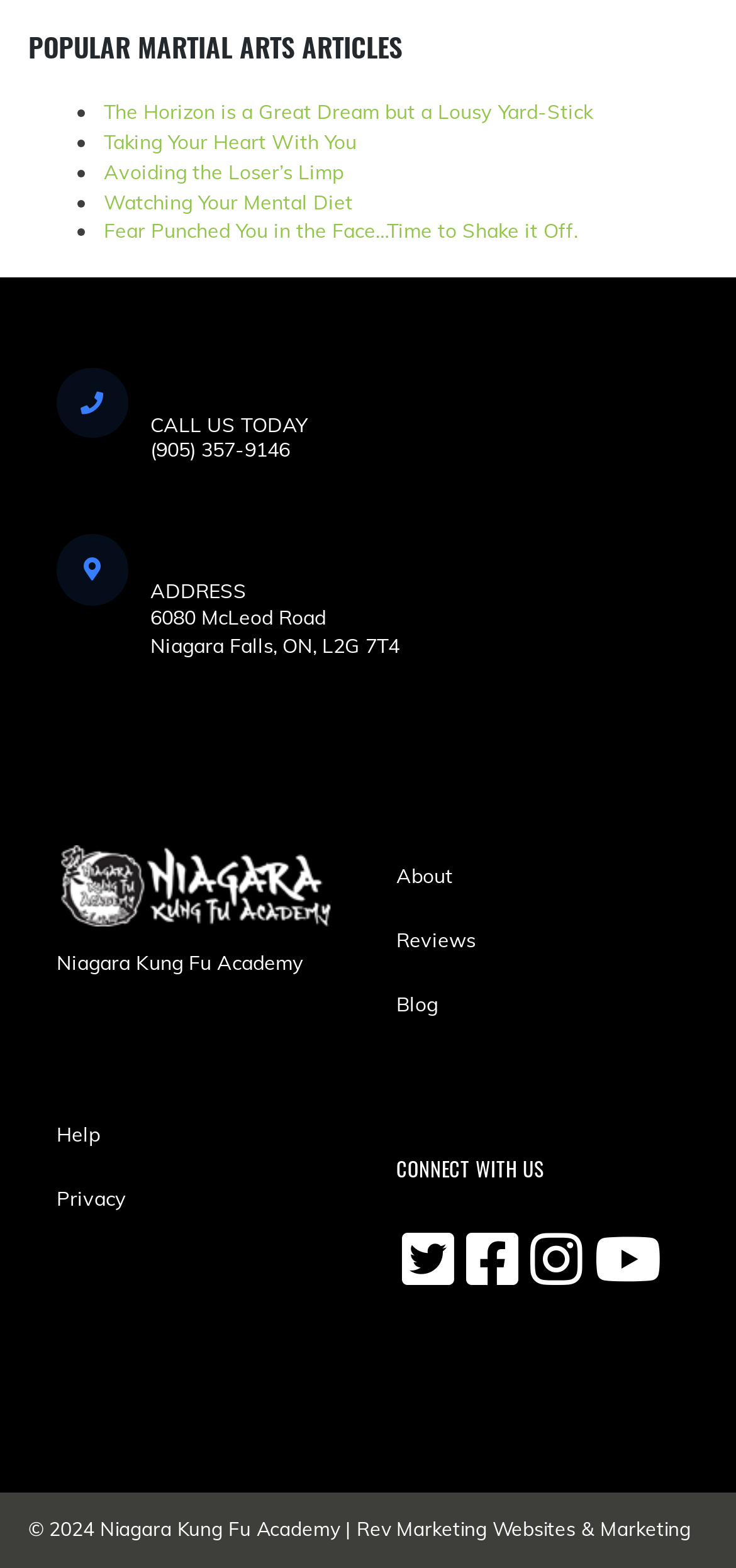Please determine the bounding box coordinates, formatted as (top-left x, top-left y, bottom-right x, bottom-right y), with all values as floating point numbers between 0 and 1. Identify the bounding box of the region described as: title="Follow me on Instagram"

[0.721, 0.804, 0.792, 0.821]